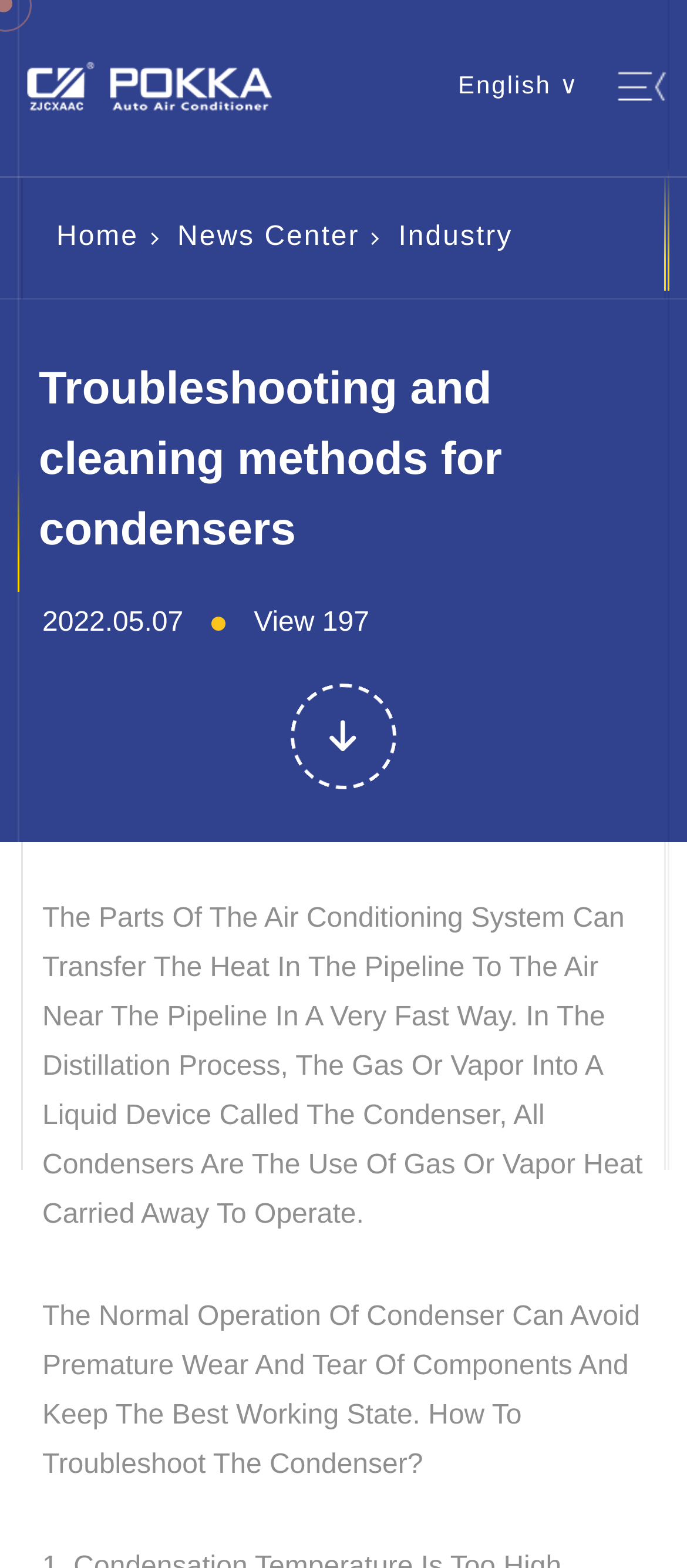Locate the bounding box coordinates of the area where you should click to accomplish the instruction: "View more news".

[0.258, 0.138, 0.524, 0.165]